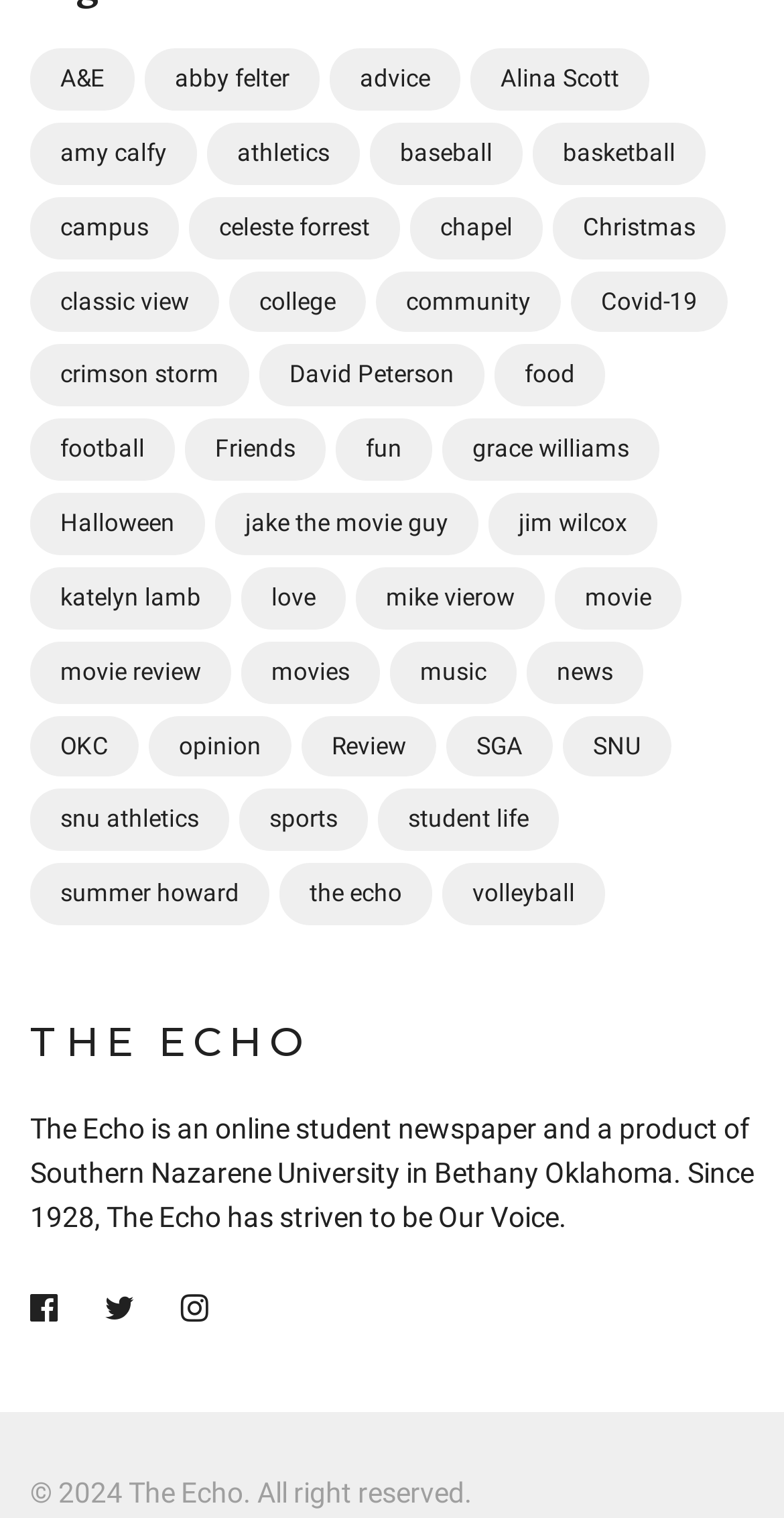Locate the bounding box coordinates of the clickable area to execute the instruction: "Click on the 'THE ECHO' link". Provide the coordinates as four float numbers between 0 and 1, represented as [left, top, right, bottom].

[0.038, 0.671, 0.397, 0.703]